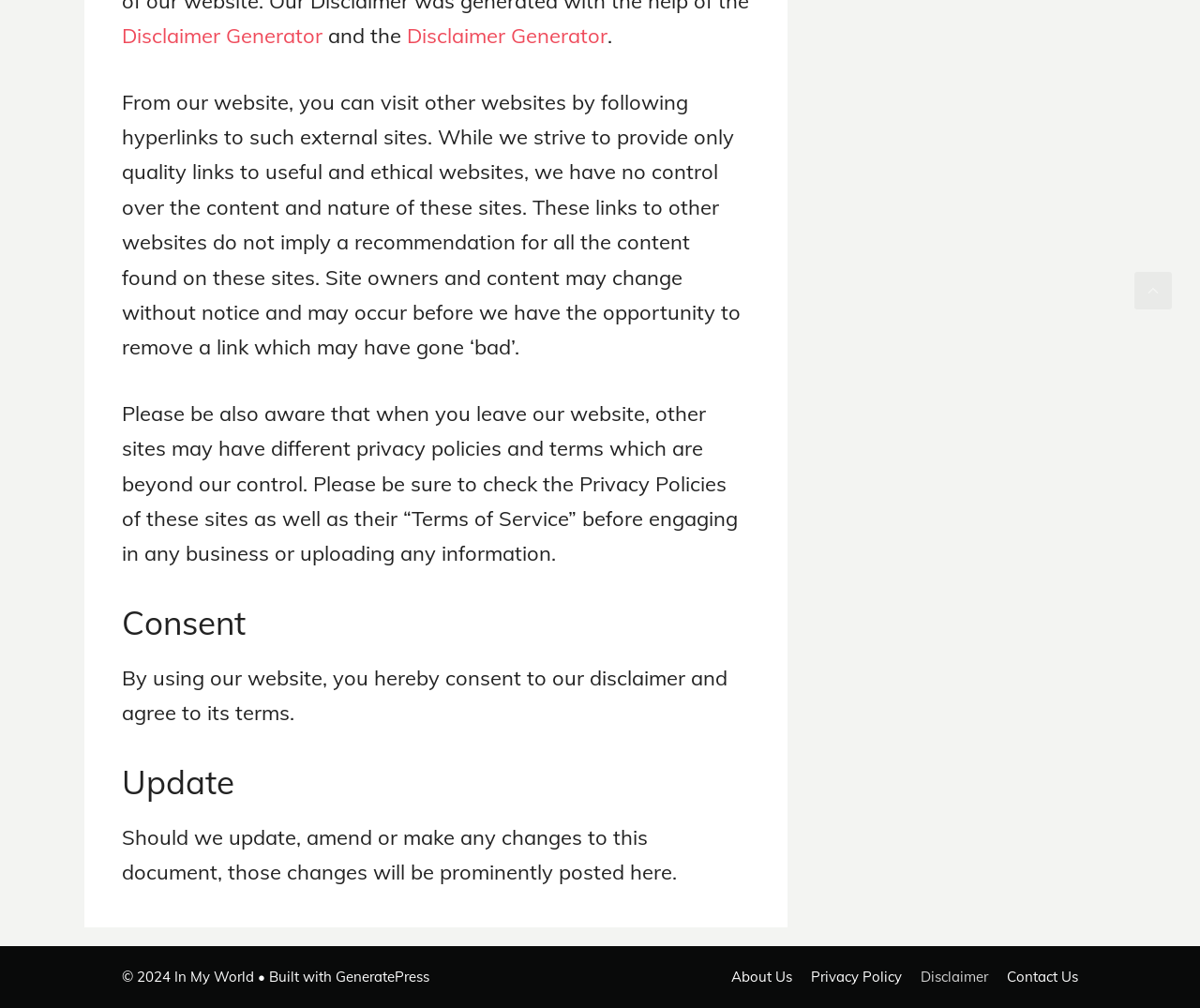Using floating point numbers between 0 and 1, provide the bounding box coordinates in the format (top-left x, top-left y, bottom-right x, bottom-right y). Locate the UI element described here: Disclaimer

[0.767, 0.96, 0.823, 0.978]